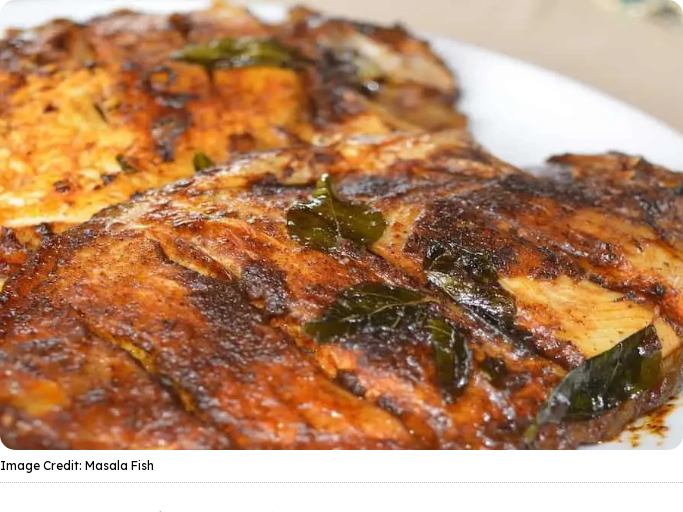Thoroughly describe everything you see in the image.

This mouthwatering image showcases a beautifully cooked masala fish, expertly grilled to perfection. The fish is generously coated with a rich and aromatic spice blend, highlighting its vibrant colors and crispy texture. Adorned with fresh curry leaves, it adds a pop of green that complements the grilled fish beautifully. The dish is served on a pristine white plate, emphasizing the delicious golden-brown hues of the fish, making it an enticing centerpiece for any meal. This delightful culinary creation is part of a recipe featured in "How To Cook Masala Fish In Pakistani Style," inviting food enthusiasts to experience the rich flavors of Pakistani cuisine. Image Credit: Masala Fish.